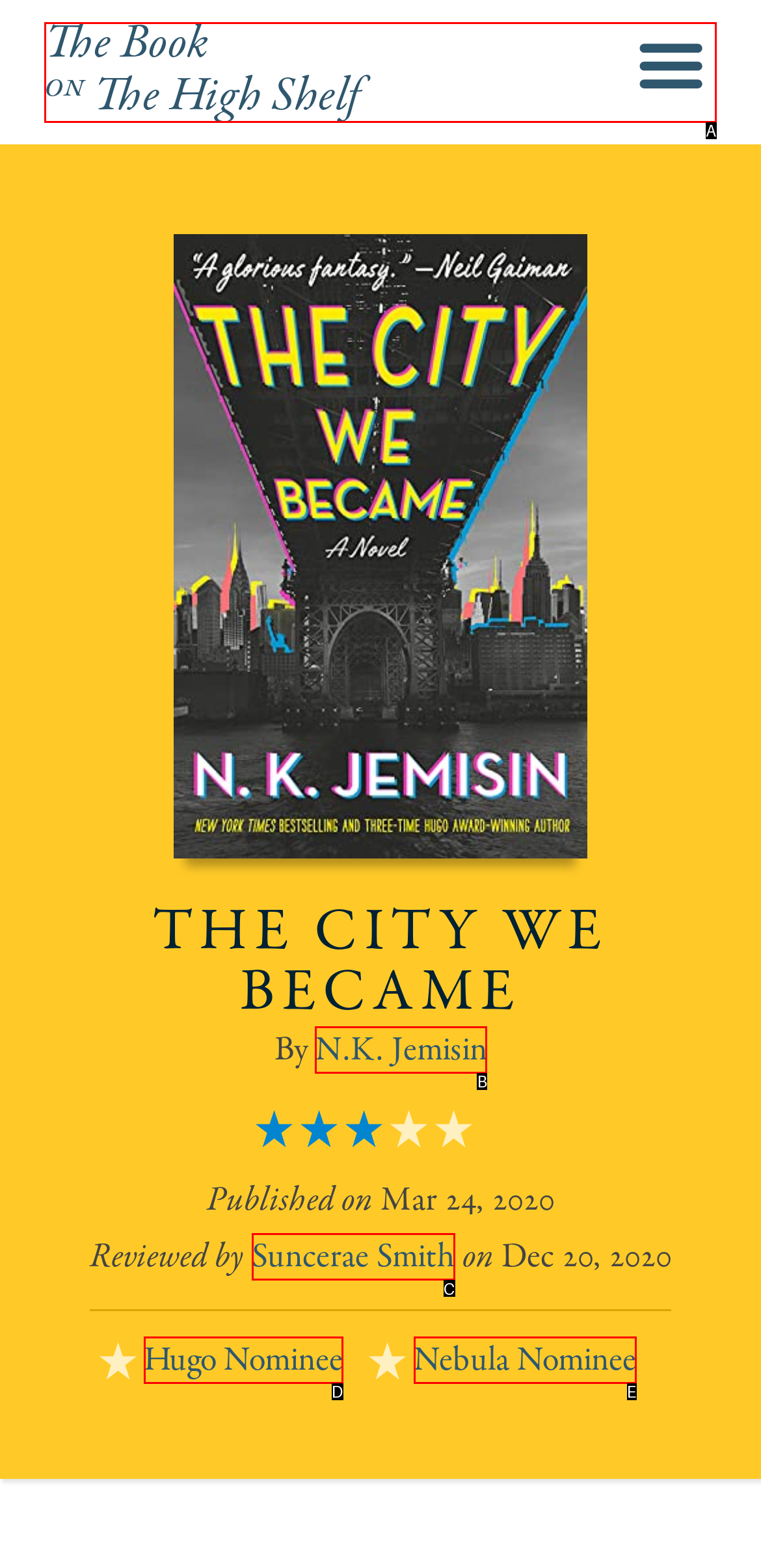Please determine which option aligns with the description: Nebula Nominee. Respond with the option’s letter directly from the available choices.

E